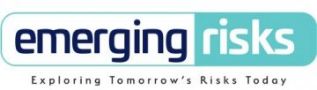Explain the image in detail, mentioning the main subjects and background elements.

The image features the logo of "Emerging Risks Media Ltd." prominently displayed, showcasing a modern and professional design. The logo incorporates the words "emerging risks" in bold, stylized typography, emphasizing the company's focus on identifying and analyzing various risks that may arise in the future. Beneath the main title, the slogan "Exploring Tomorrow's Risks Today" underscores the organization's commitment to proactive risk management and insightful analysis. This visual representation encapsulates the purpose of the company as a leader in media addressing contemporary challenges and future uncertainties.